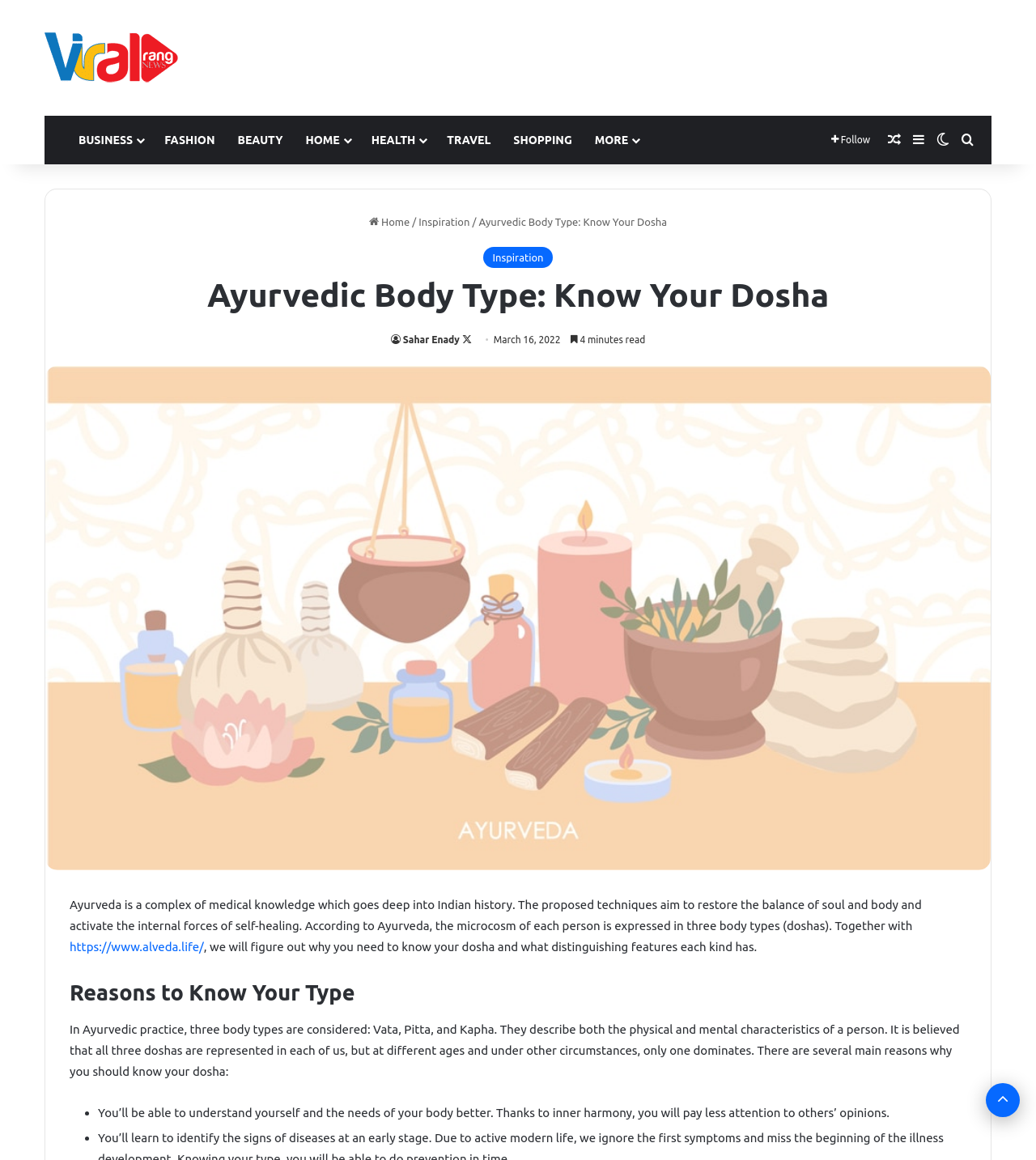What are the three body types in Ayurvedic practice?
Answer the question with a thorough and detailed explanation.

According to the article, the three body types in Ayurvedic practice are Vata, Pitta, and Kapha, which describe both the physical and mental characteristics of a person.